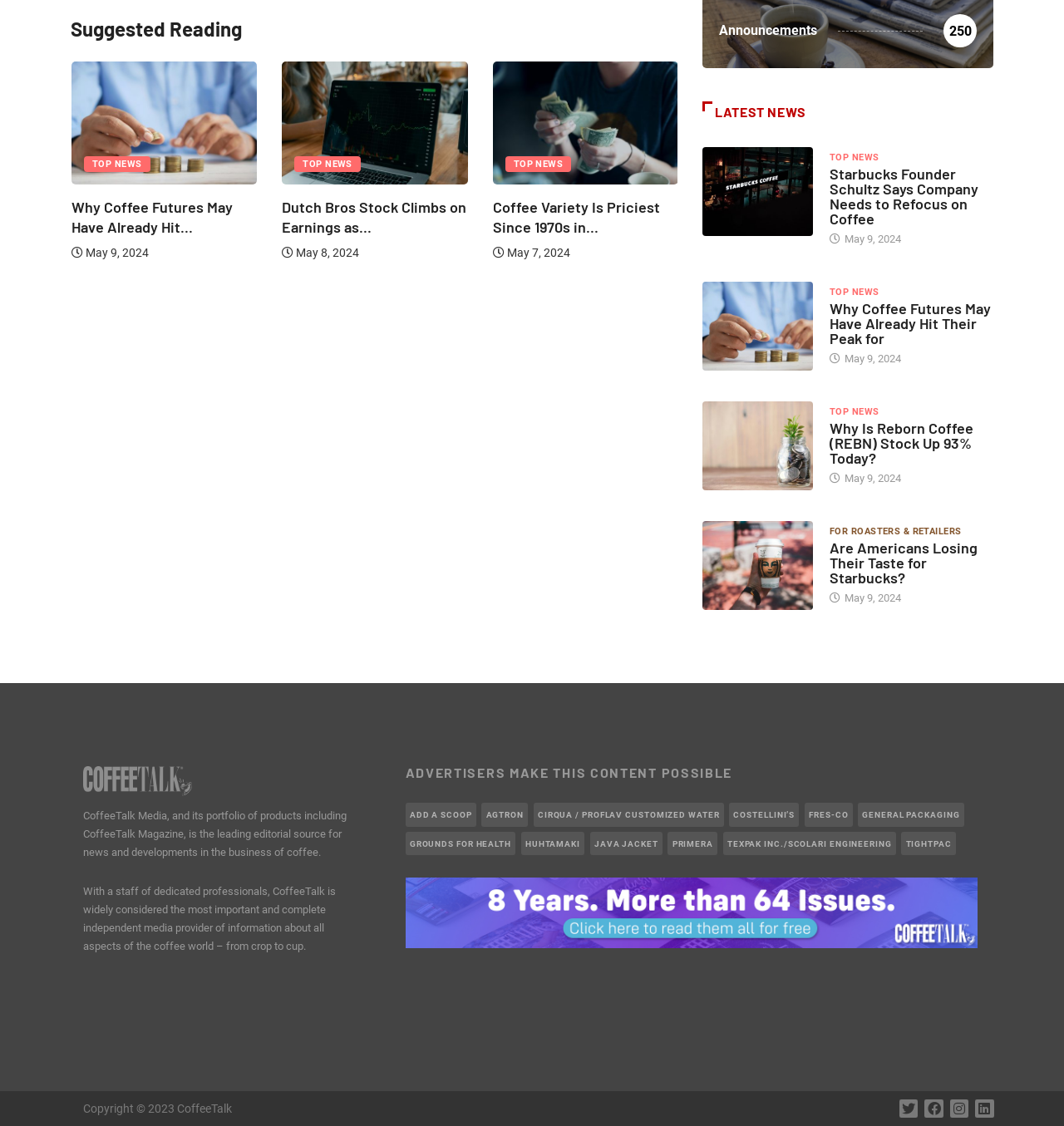Observe the image and answer the following question in detail: What is the date of the latest news article?

I looked at the dates associated with each news article, and the latest date is May 9, 2024, which is mentioned multiple times on the webpage.